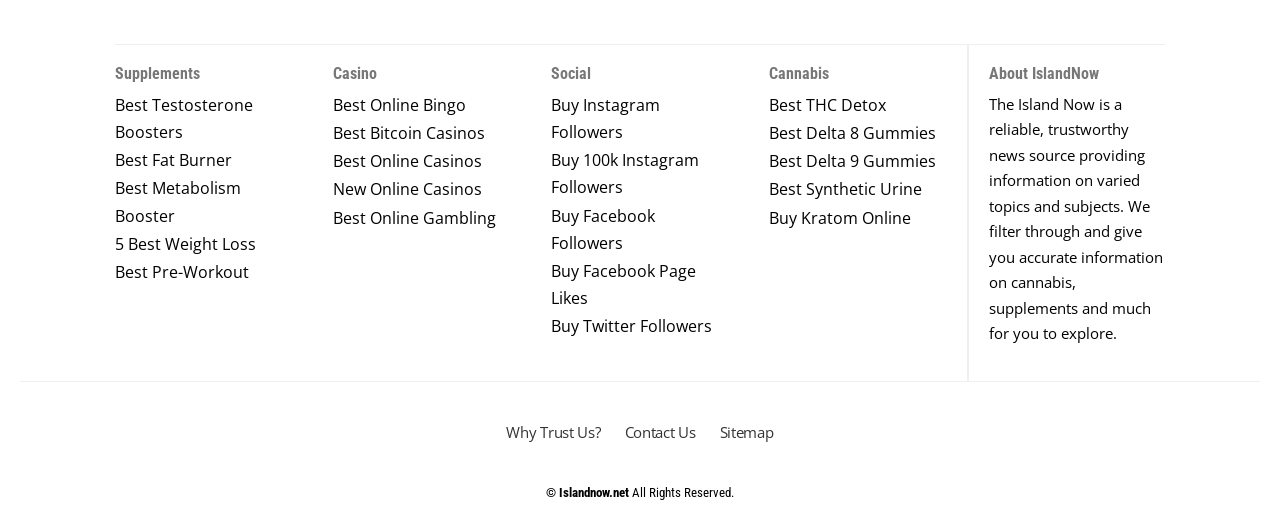Please locate the bounding box coordinates of the element that needs to be clicked to achieve the following instruction: "Visit Best Online Bingo". The coordinates should be four float numbers between 0 and 1, i.e., [left, top, right, bottom].

[0.26, 0.175, 0.399, 0.237]